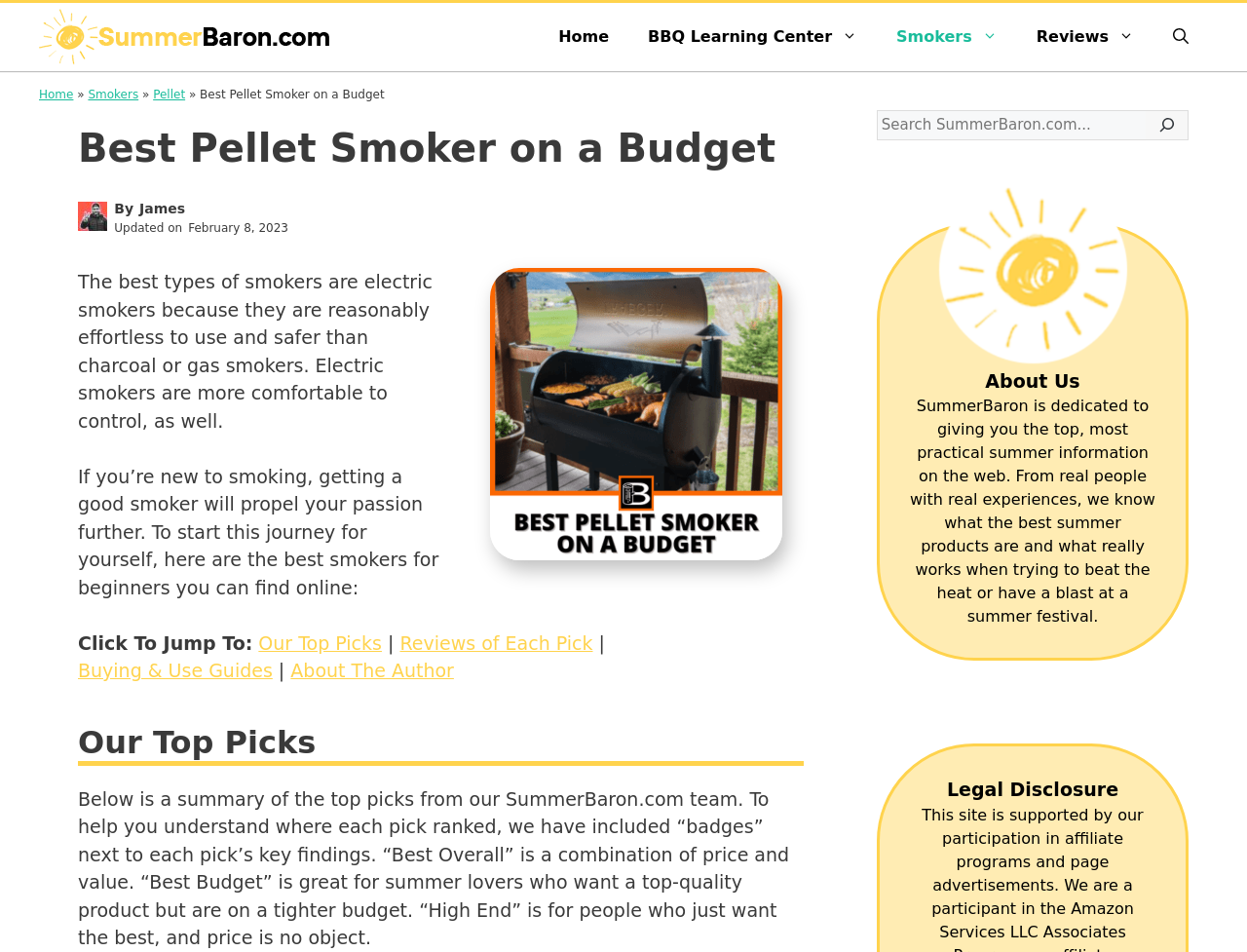Find the bounding box coordinates for the UI element whose description is: "Reviews of Each Pick". The coordinates should be four float numbers between 0 and 1, in the format [left, top, right, bottom].

[0.321, 0.664, 0.475, 0.686]